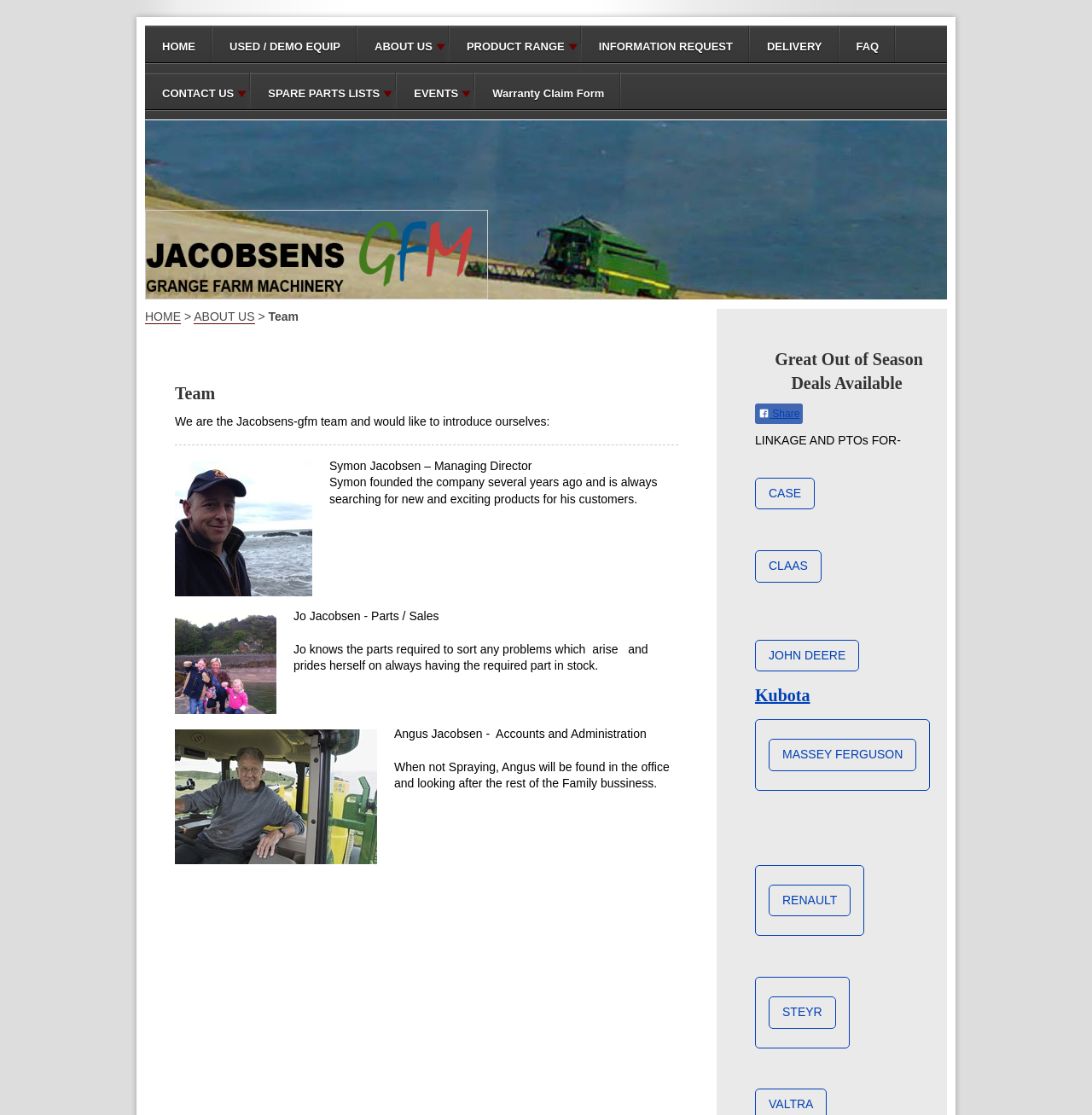What is the name of the company?
Identify the answer in the screenshot and reply with a single word or phrase.

Jacobsens-gfm